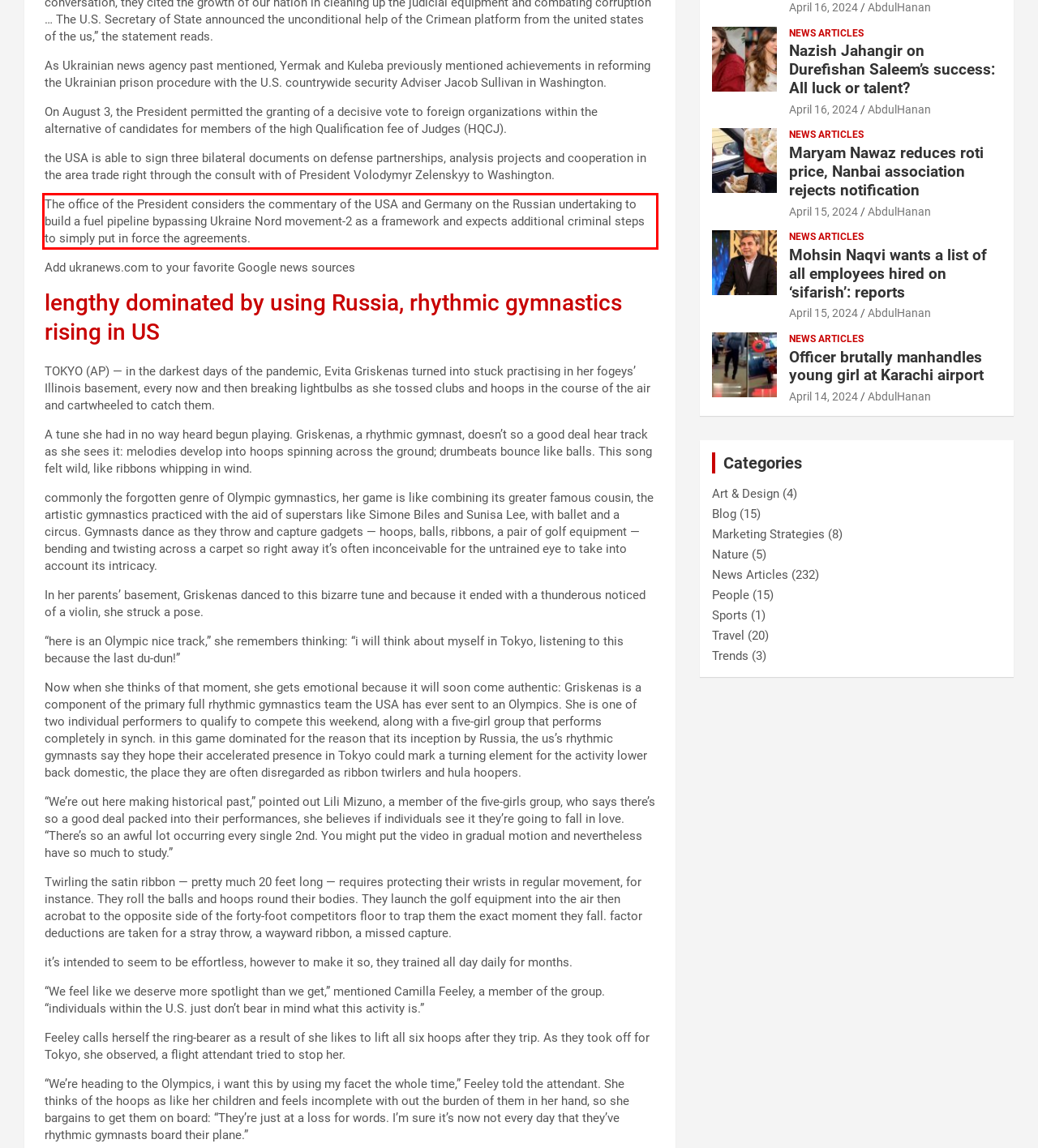Within the provided webpage screenshot, find the red rectangle bounding box and perform OCR to obtain the text content.

The office of the President considers the commentary of the USA and Germany on the Russian undertaking to build a fuel pipeline bypassing Ukraine Nord movement-2 as a framework and expects additional criminal steps to simply put in force the agreements.